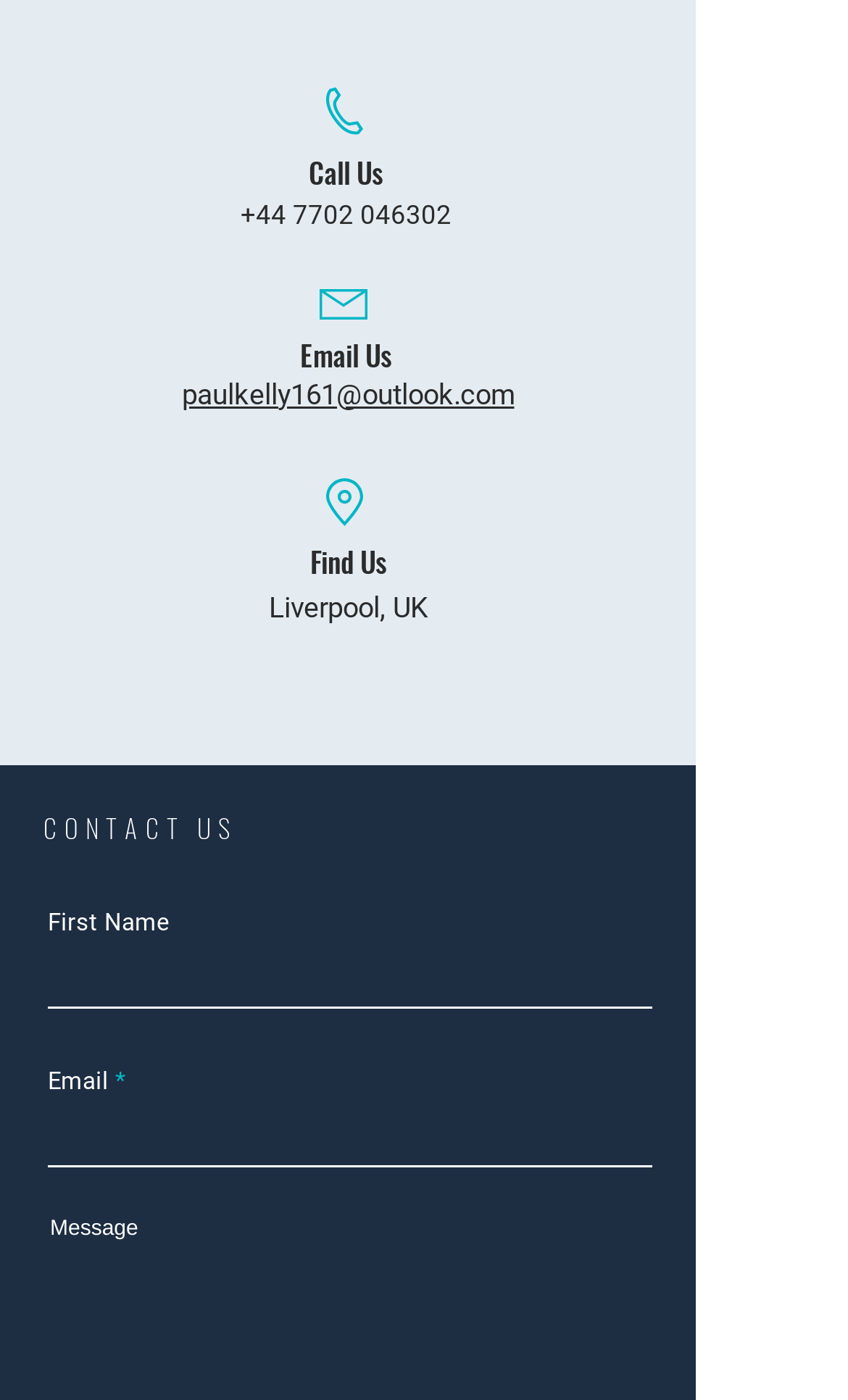Please find the bounding box for the UI component described as follows: "paulkelly161@outlook.com".

[0.214, 0.27, 0.606, 0.293]